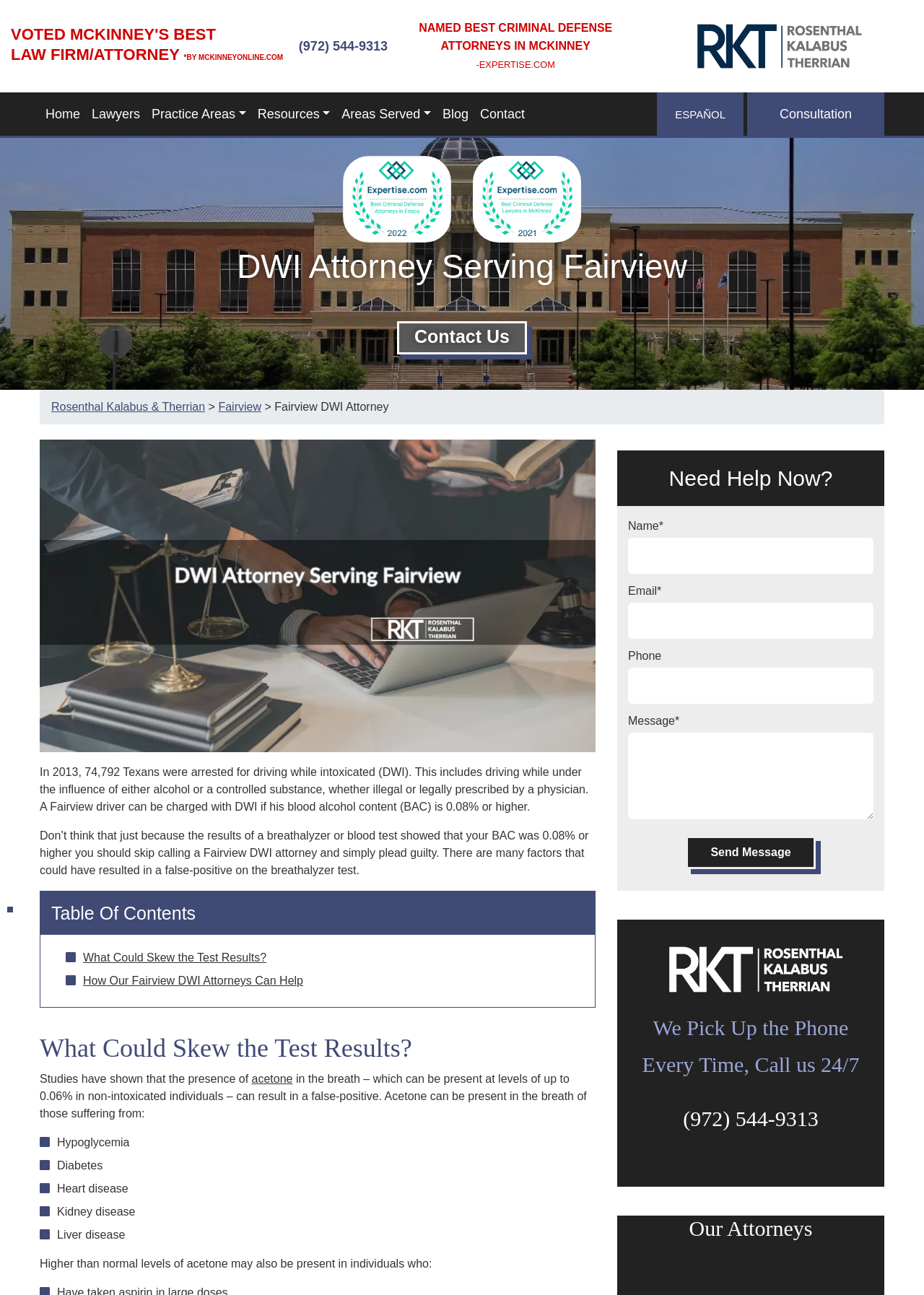Could you identify the text that serves as the heading for this webpage?

DWI Attorney Serving Fairview